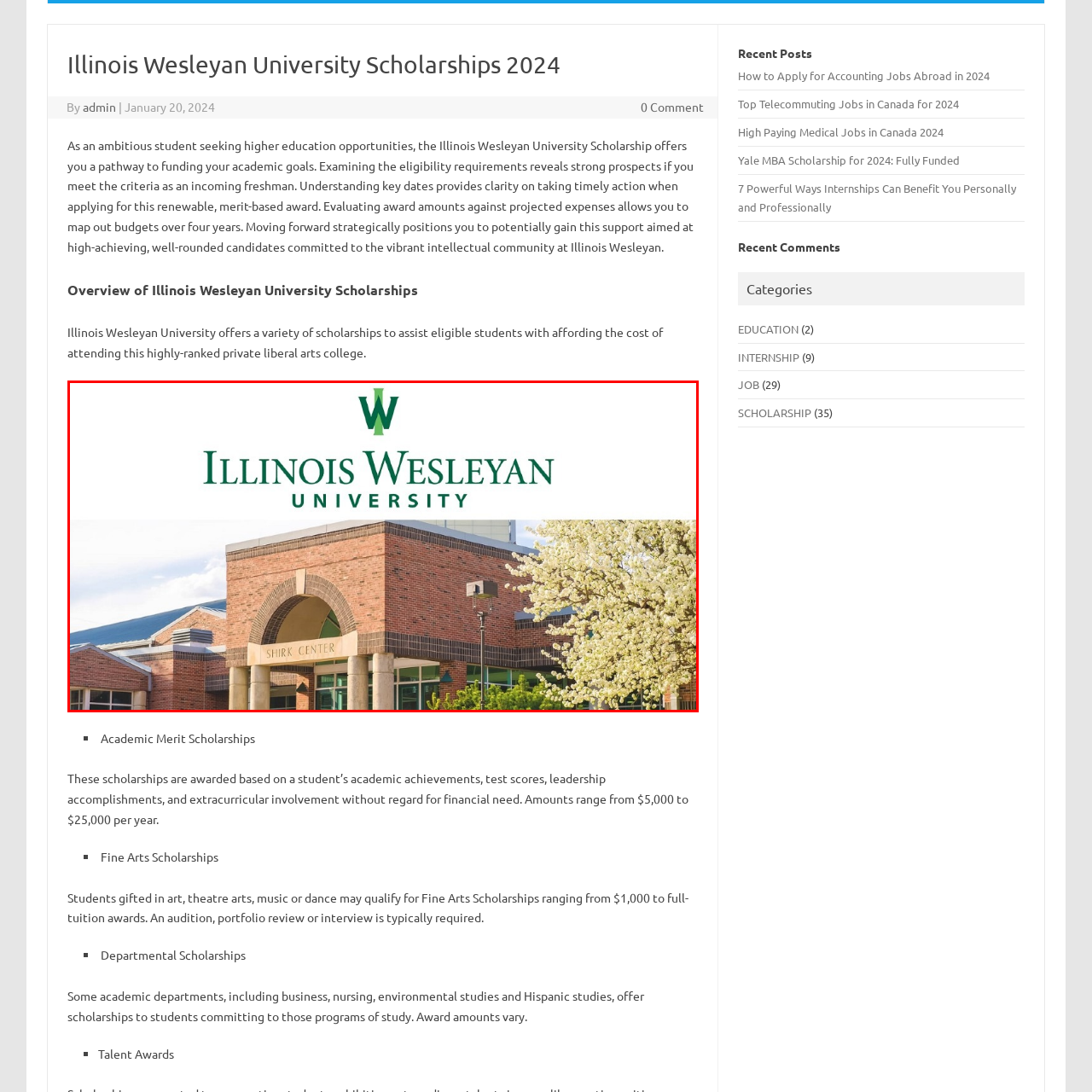What is the purpose of the scholarship programs?
Carefully examine the image within the red bounding box and provide a comprehensive answer based on what you observe.

The question asks about the purpose of the scholarship programs mentioned in the caption. The caption states that the university promotes 'dedication to student success through its various scholarship programs, aimed at supporting ambitious students in their academic pursuits', which clearly indicates that the purpose of the scholarship programs is to support ambitious students.